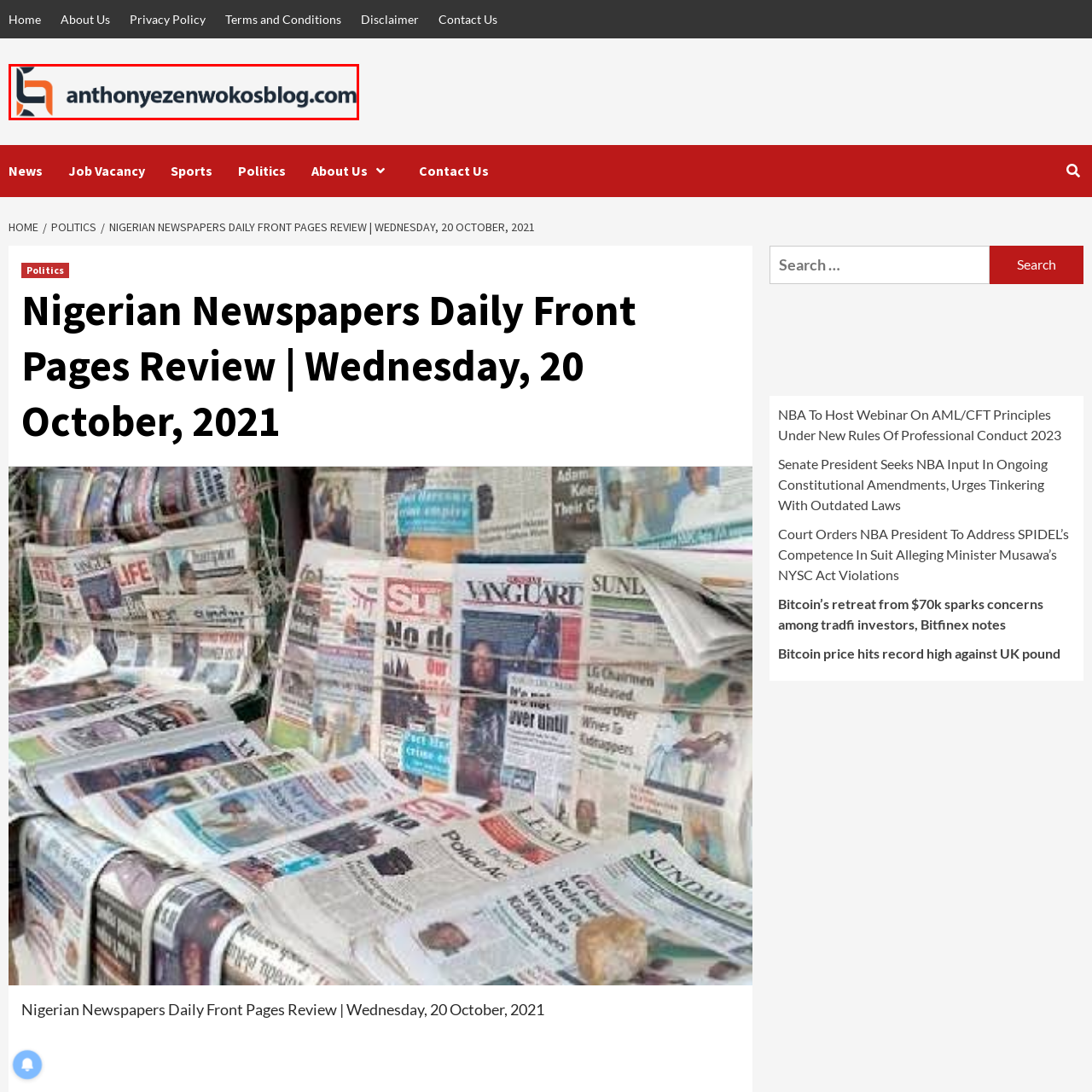Pay attention to the section outlined in red, What is the focus of the blog? 
Reply with a single word or phrase.

Nigerian newspapers and current affairs